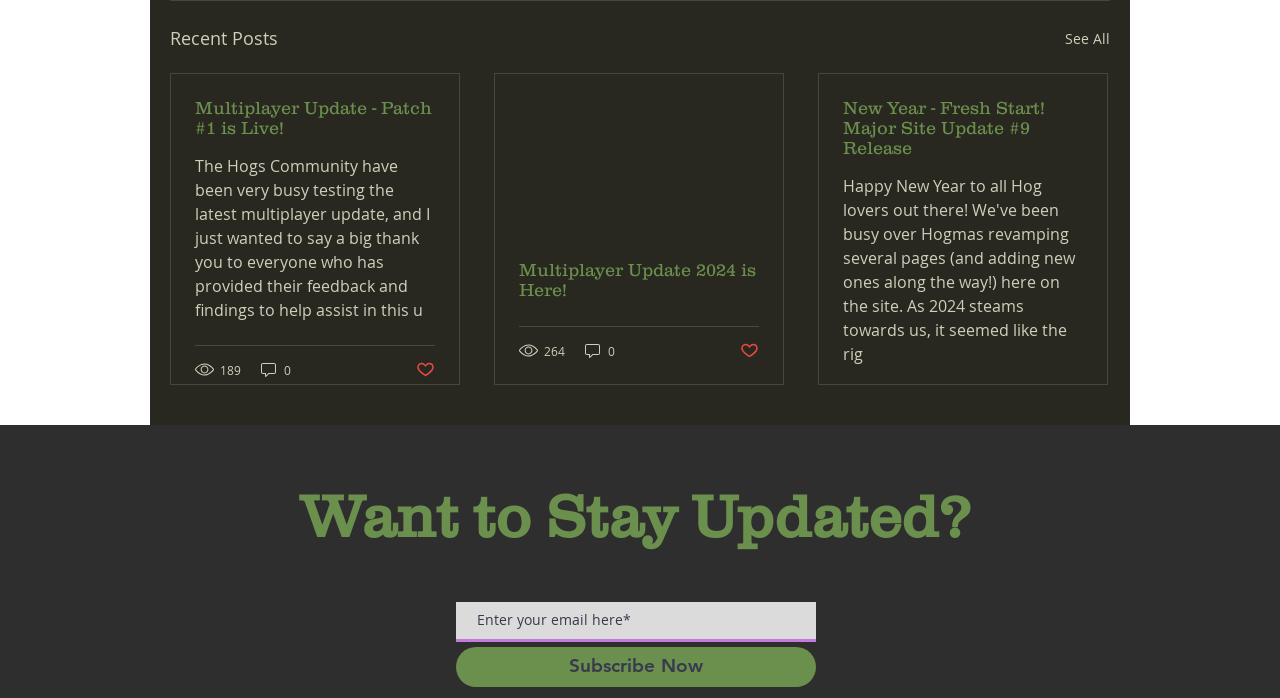Locate the bounding box coordinates of the area to click to fulfill this instruction: "View the post 'New Year - Fresh Start! Major Site Update #9 Release'". The bounding box should be presented as four float numbers between 0 and 1, in the order [left, top, right, bottom].

[0.659, 0.14, 0.846, 0.226]